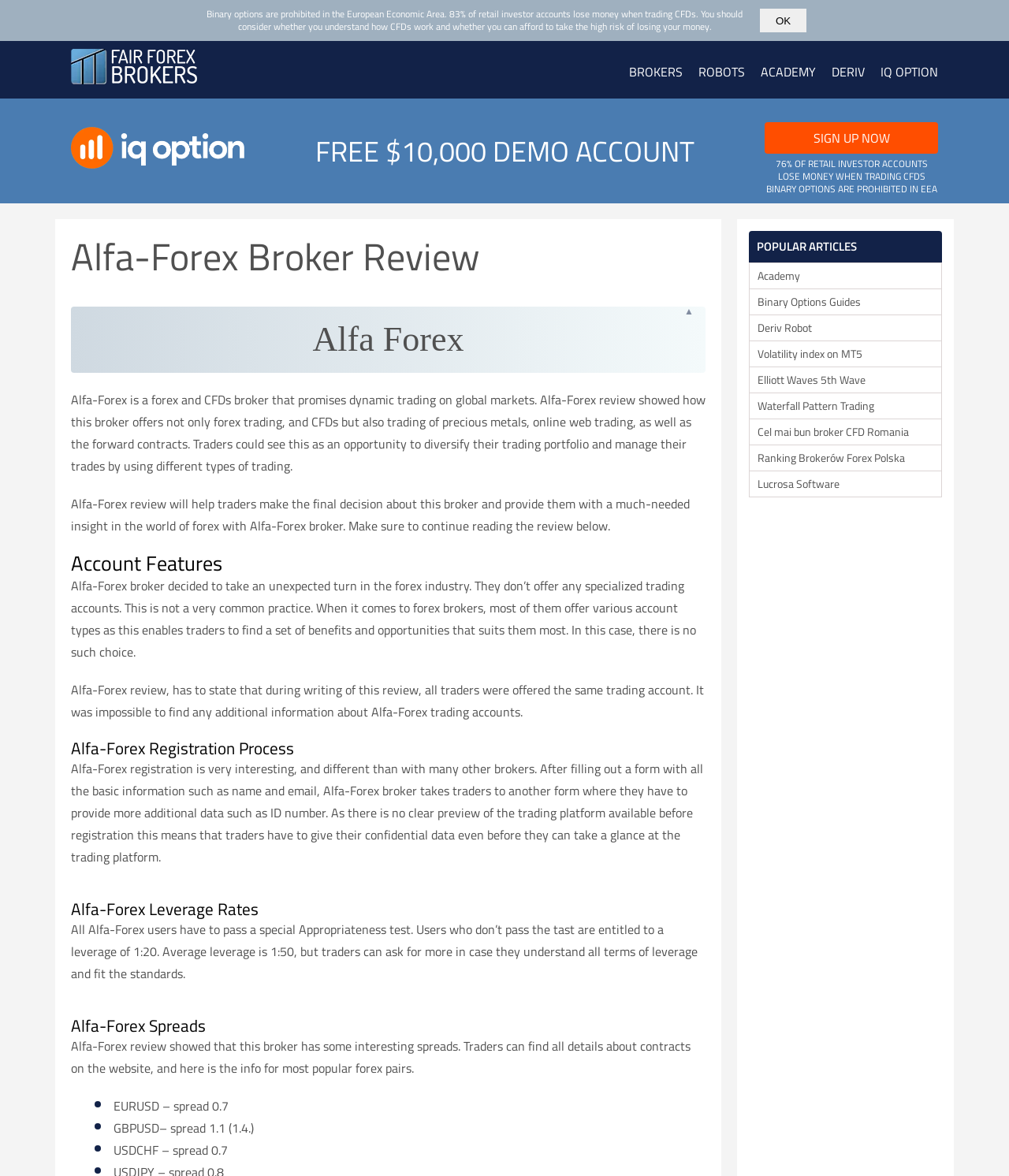Respond to the question below with a single word or phrase:
What is the warning message at the top of the page?

Binary options are prohibited in EEA